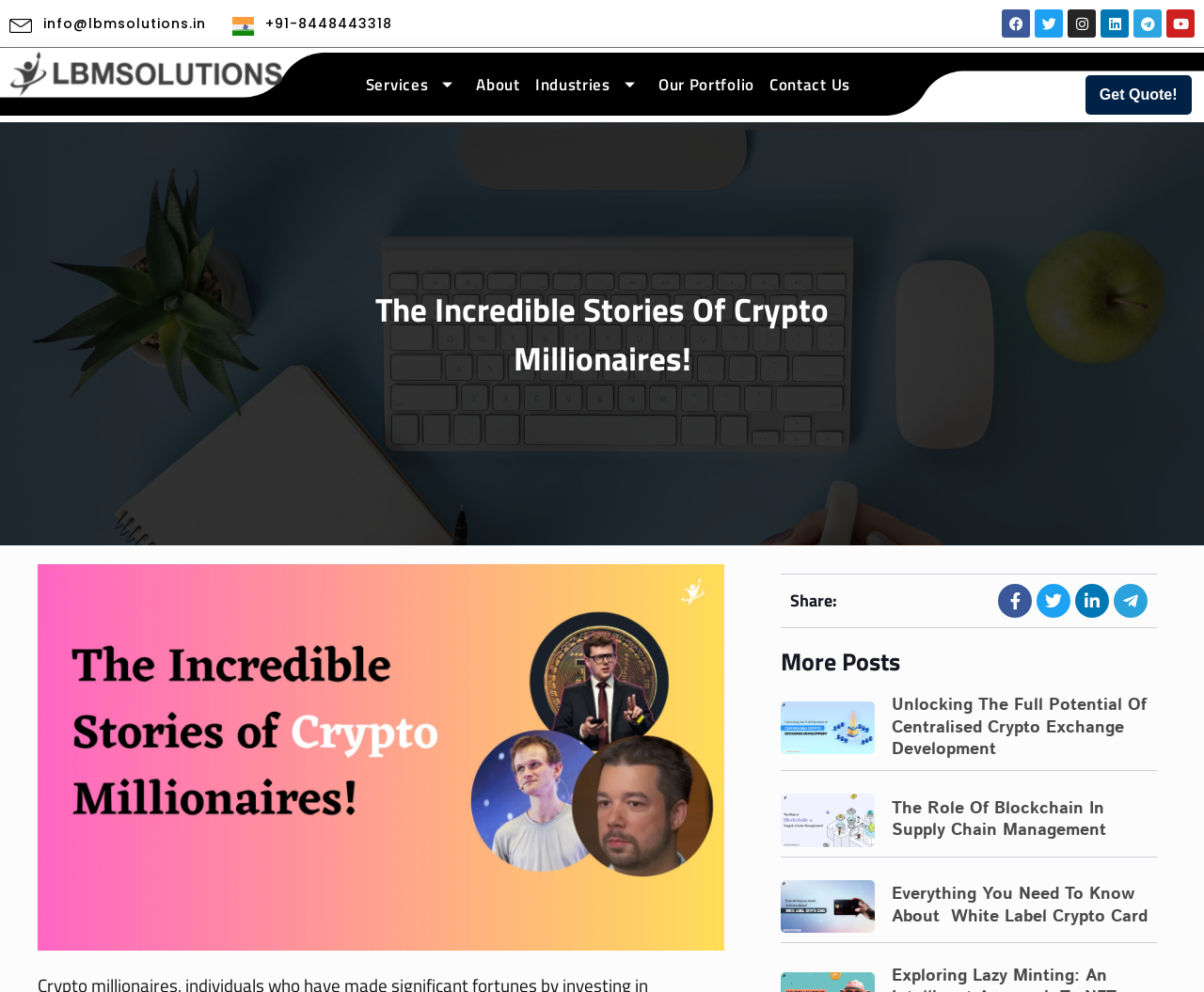What is the purpose of the 'Get Quote!' button?
Use the image to answer the question with a single word or phrase.

To request a quote